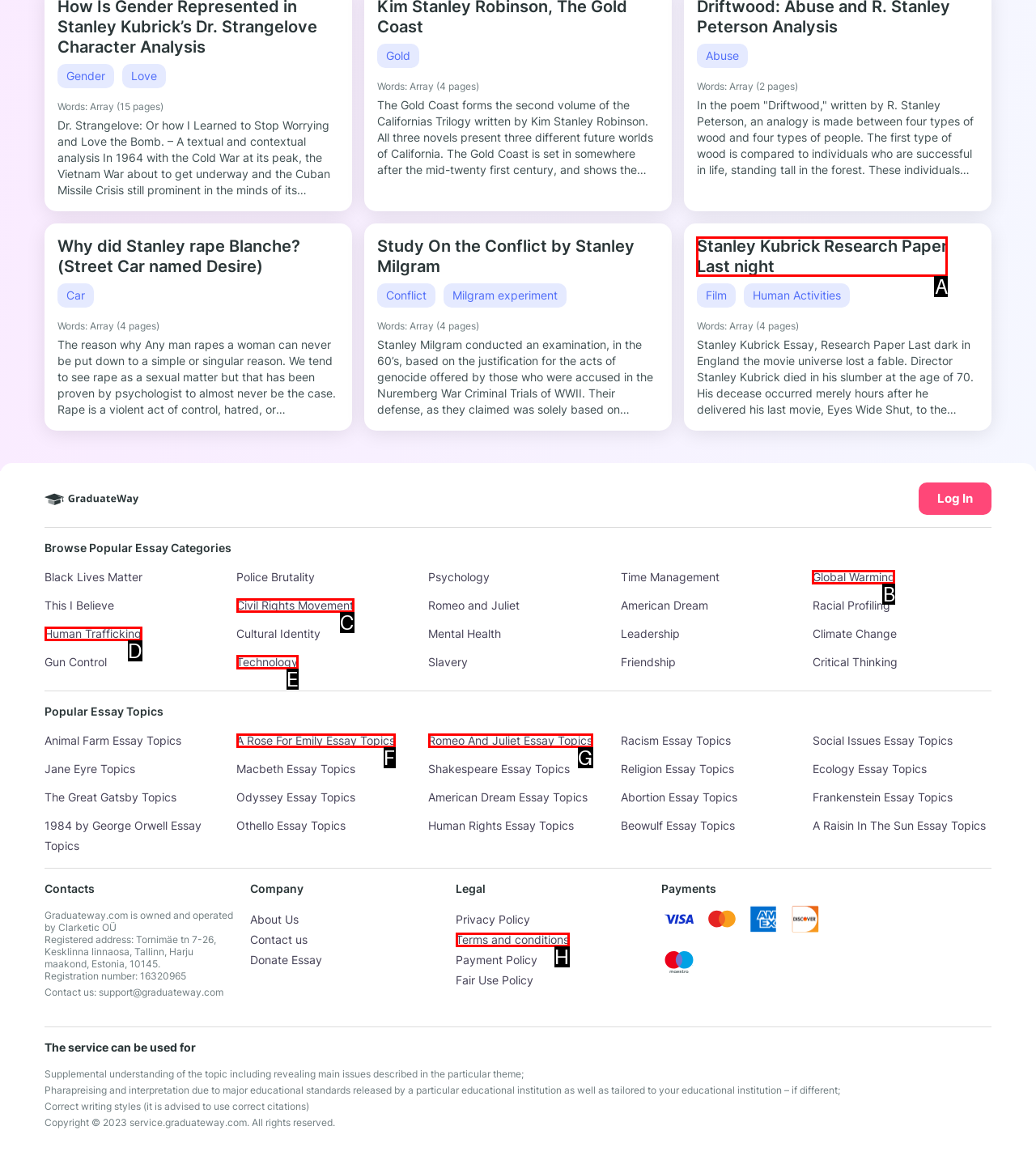Select the HTML element that corresponds to the description: Romeo And Juliet Essay Topics. Answer with the letter of the matching option directly from the choices given.

G